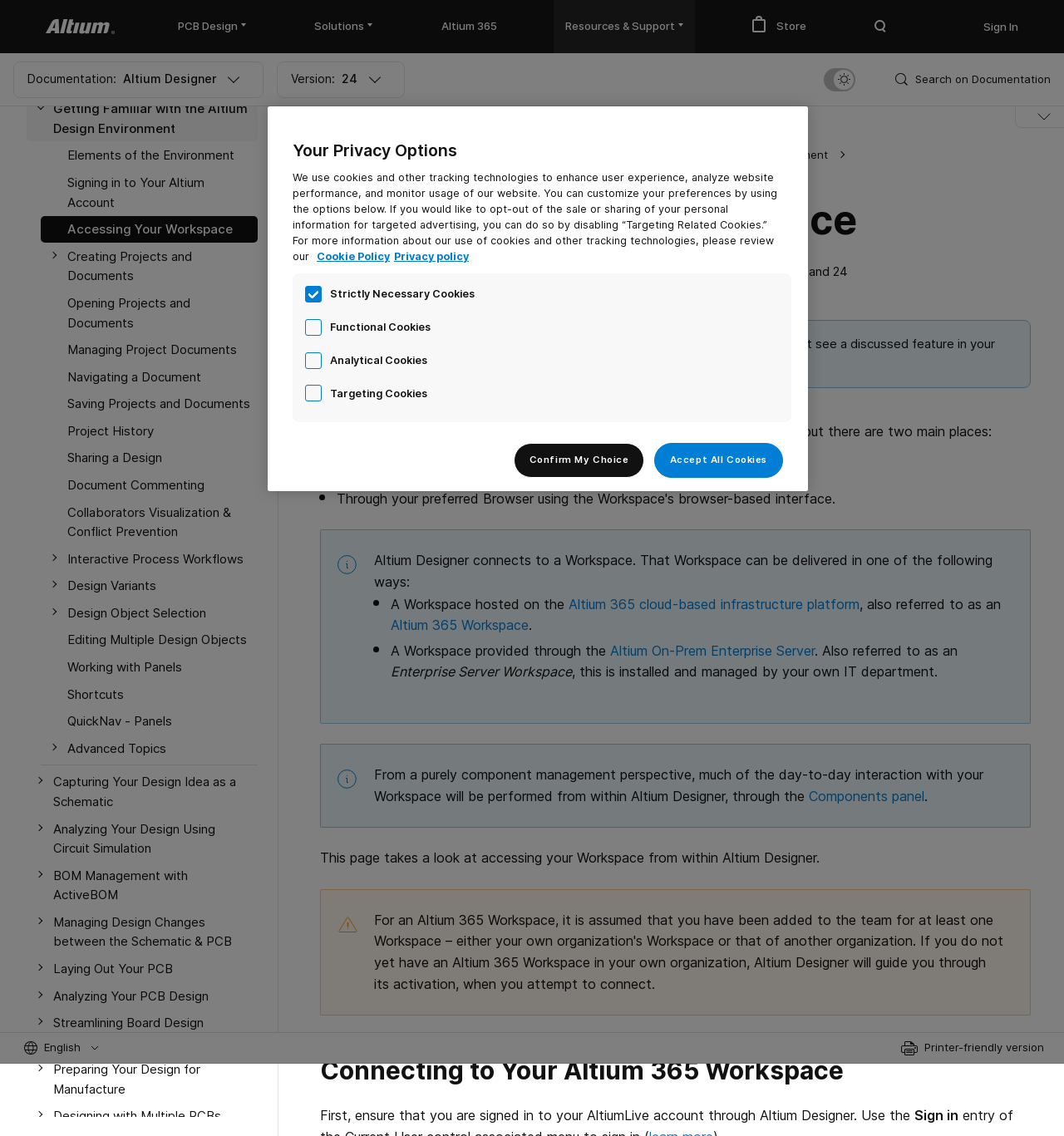Using the image as a reference, answer the following question in as much detail as possible:
What is the version of Altium Designer mentioned?

I found the answer by looking at the StaticText element with the text 'Version:' and its adjacent element with the text '24'.